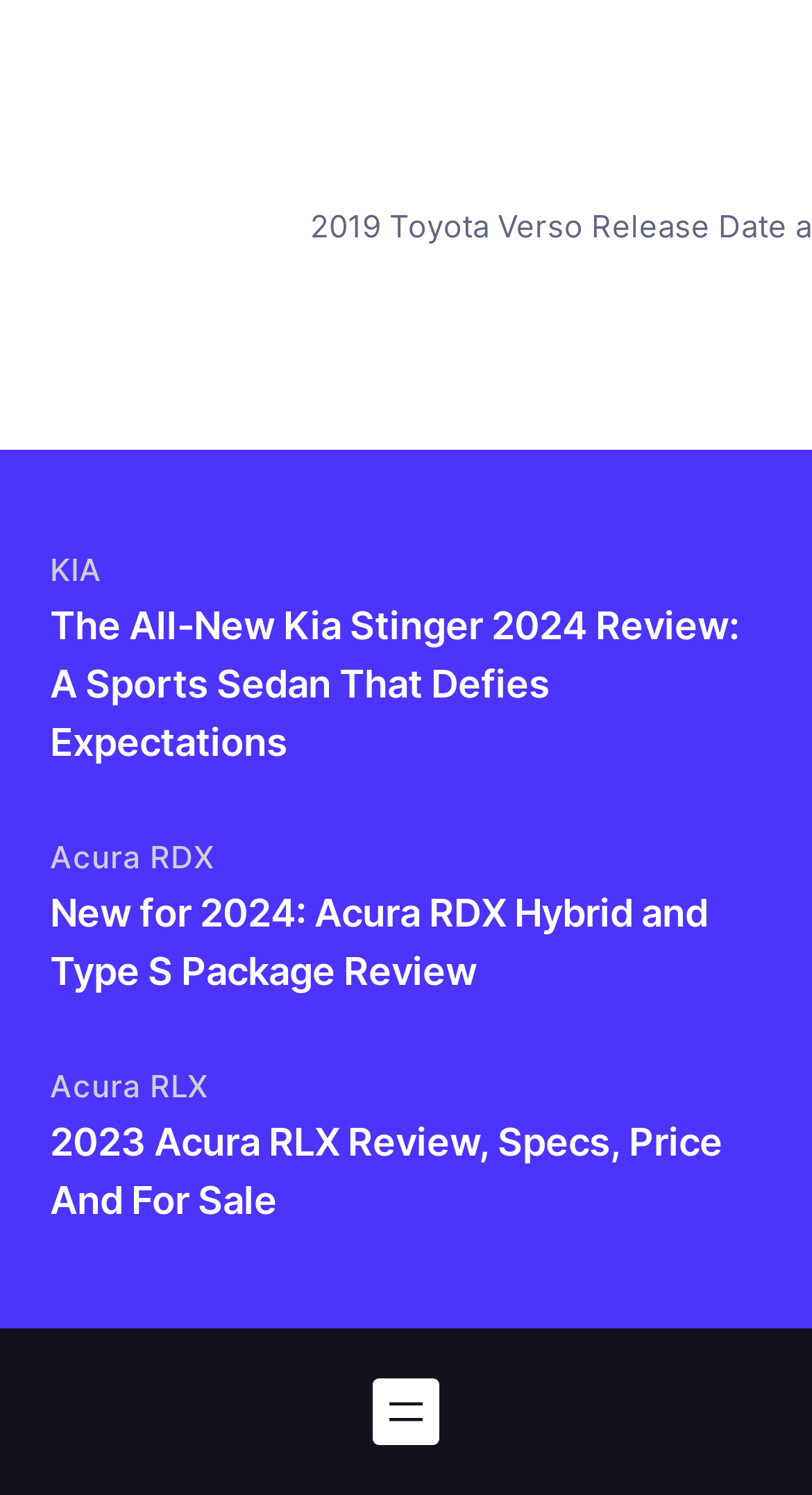Locate the UI element described by KIA in the provided webpage screenshot. Return the bounding box coordinates in the format (top-left x, top-left y, bottom-right x, bottom-right y), ensuring all values are between 0 and 1.

[0.062, 0.369, 0.126, 0.394]